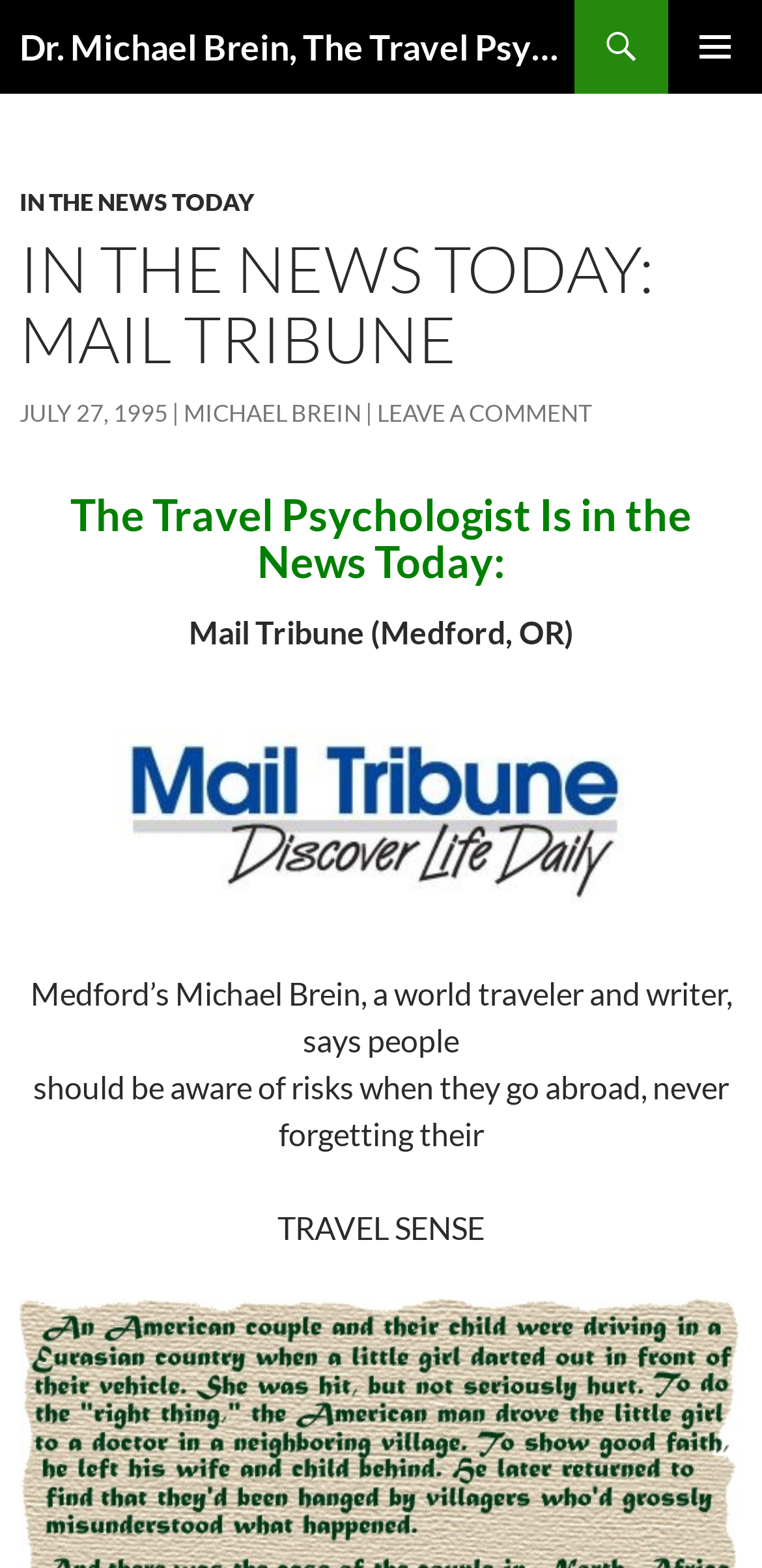Answer in one word or a short phrase: 
What is the name of the newspaper?

Mail Tribune